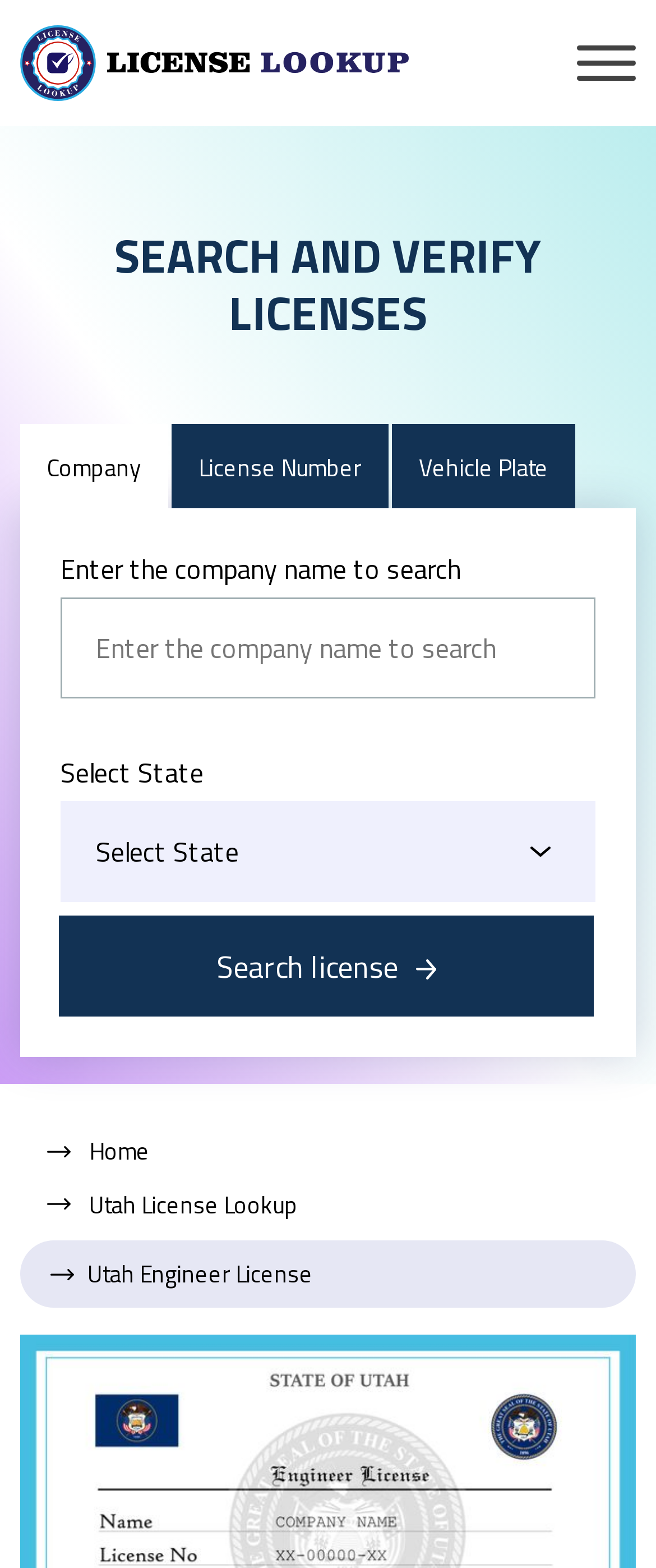Identify the bounding box coordinates of the specific part of the webpage to click to complete this instruction: "Click the logo".

[0.031, 0.011, 0.624, 0.07]